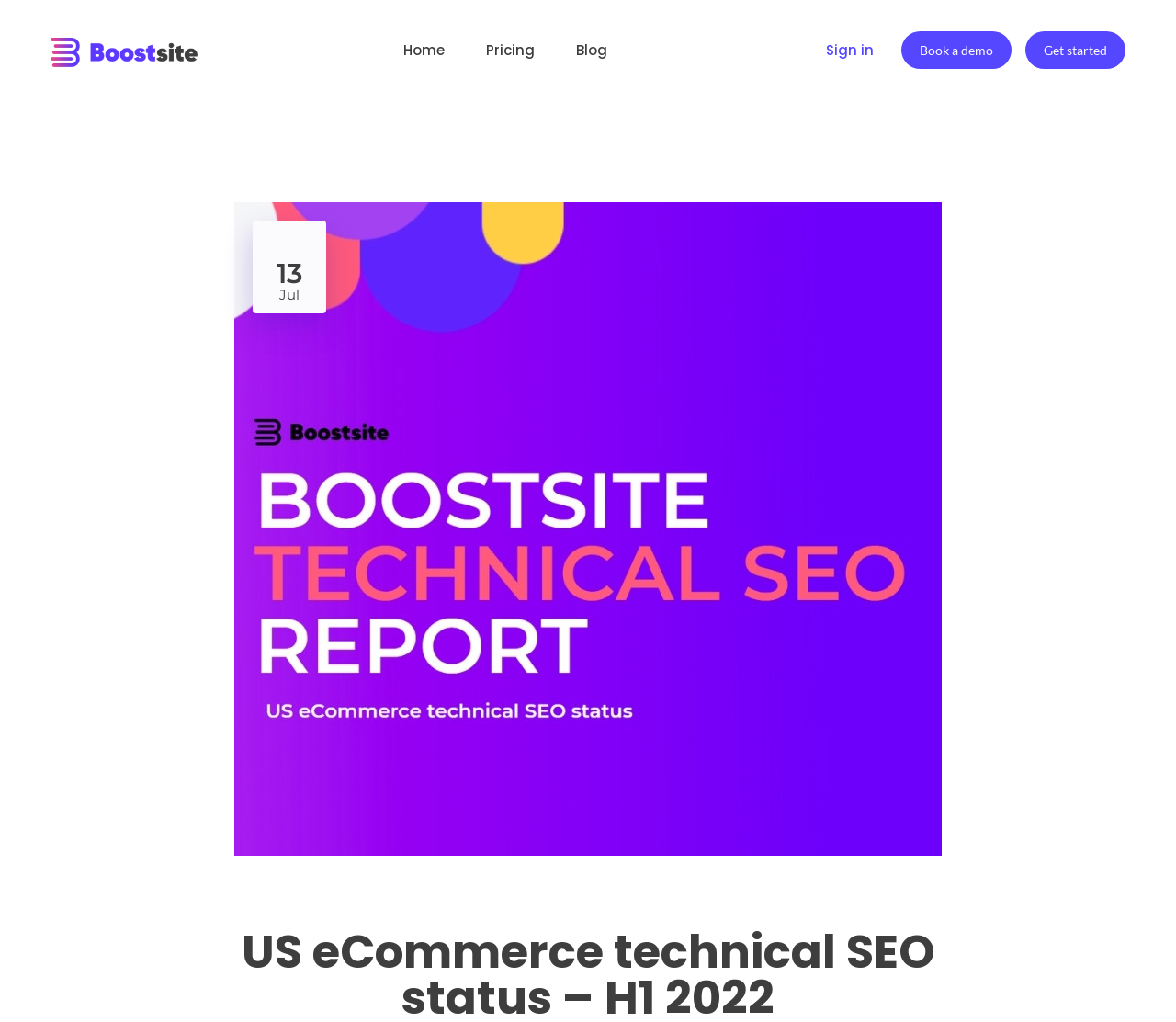What is the date mentioned on the webpage?
Using the visual information, reply with a single word or short phrase.

13 Jul